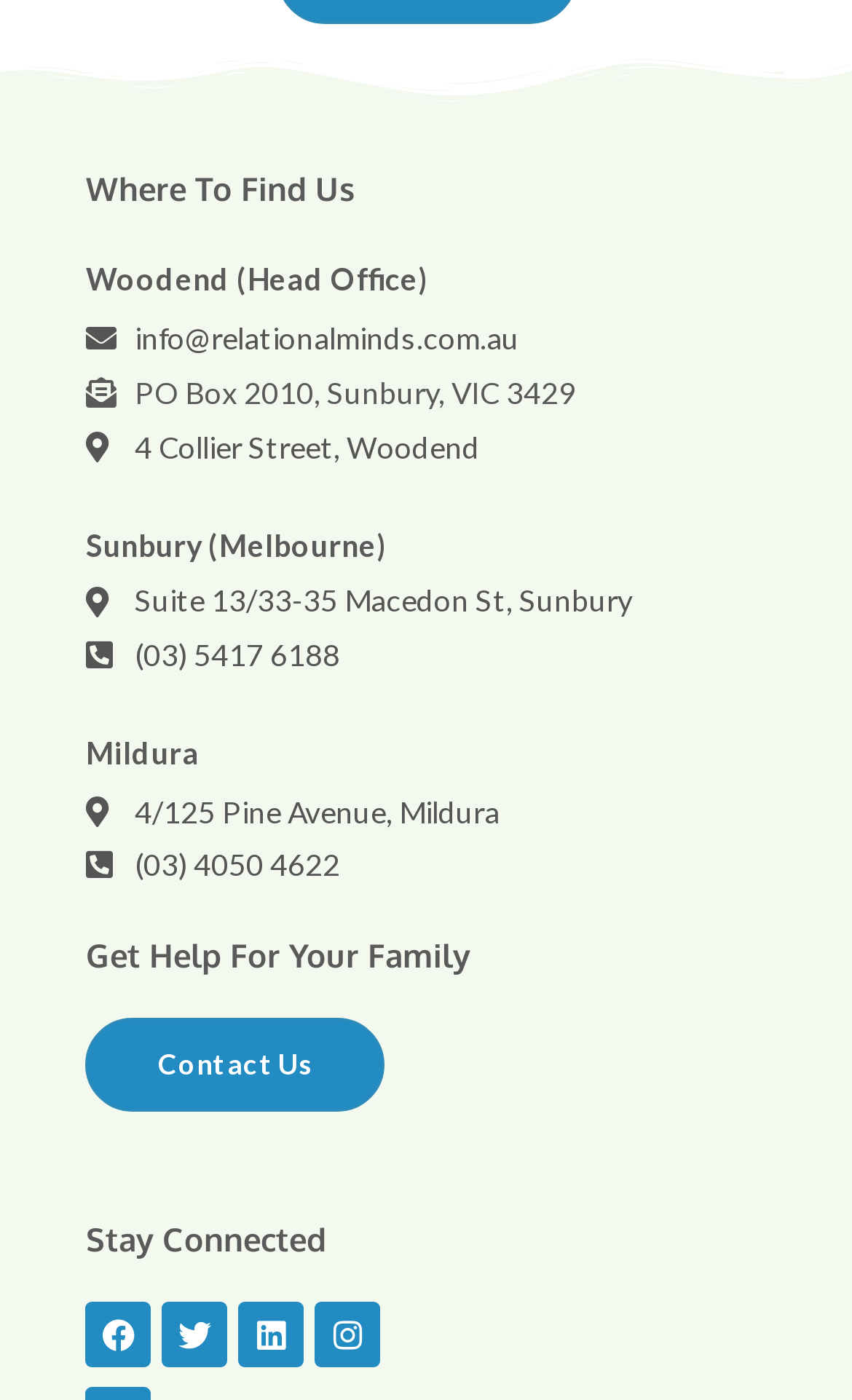What is the address of the Mildura office? Look at the image and give a one-word or short phrase answer.

4/125 Pine Avenue, Mildura